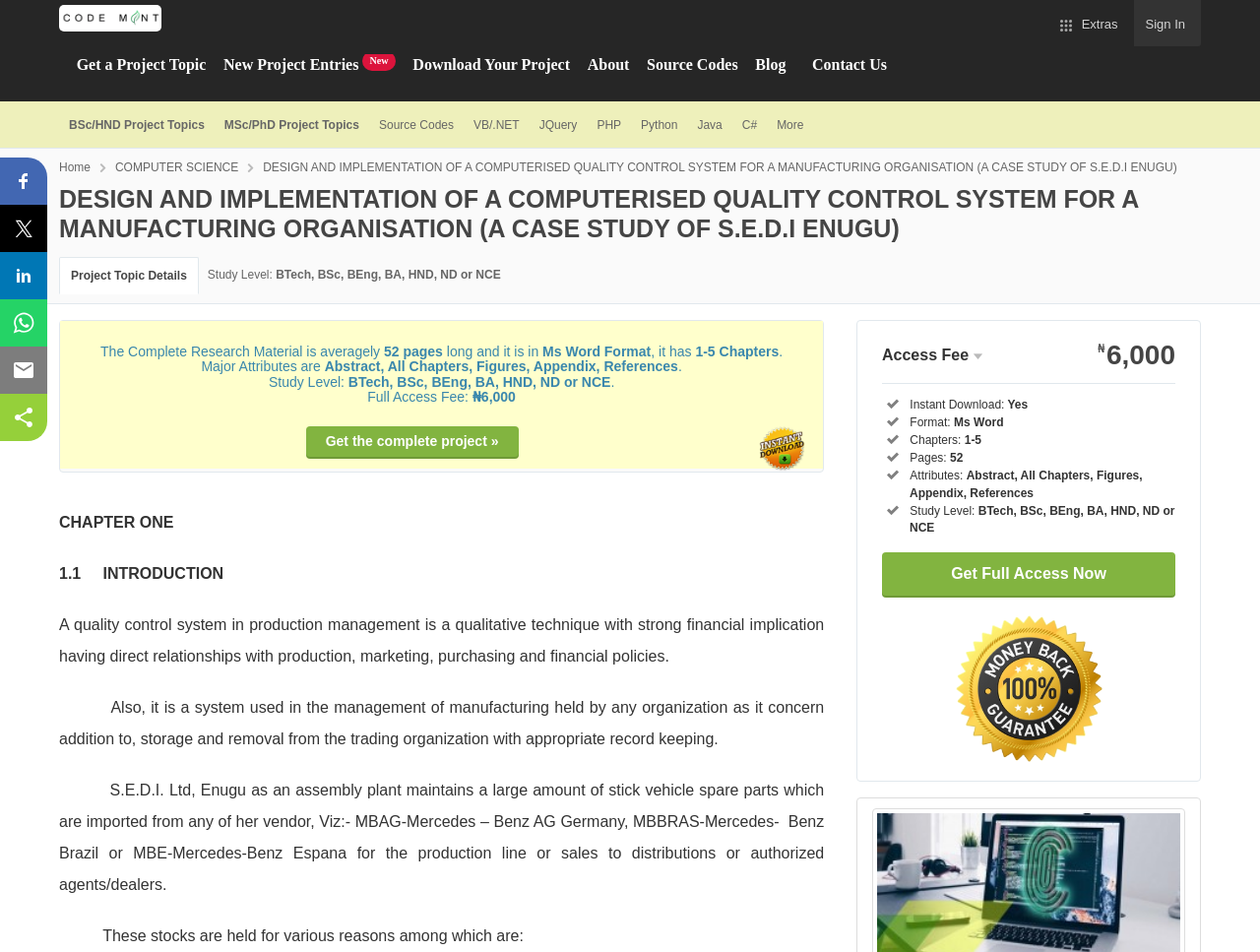What is the format of the project material?
Using the image, provide a detailed and thorough answer to the question.

According to the webpage, the project material is available in Ms Word format, which is a common file format used for documents and research papers.